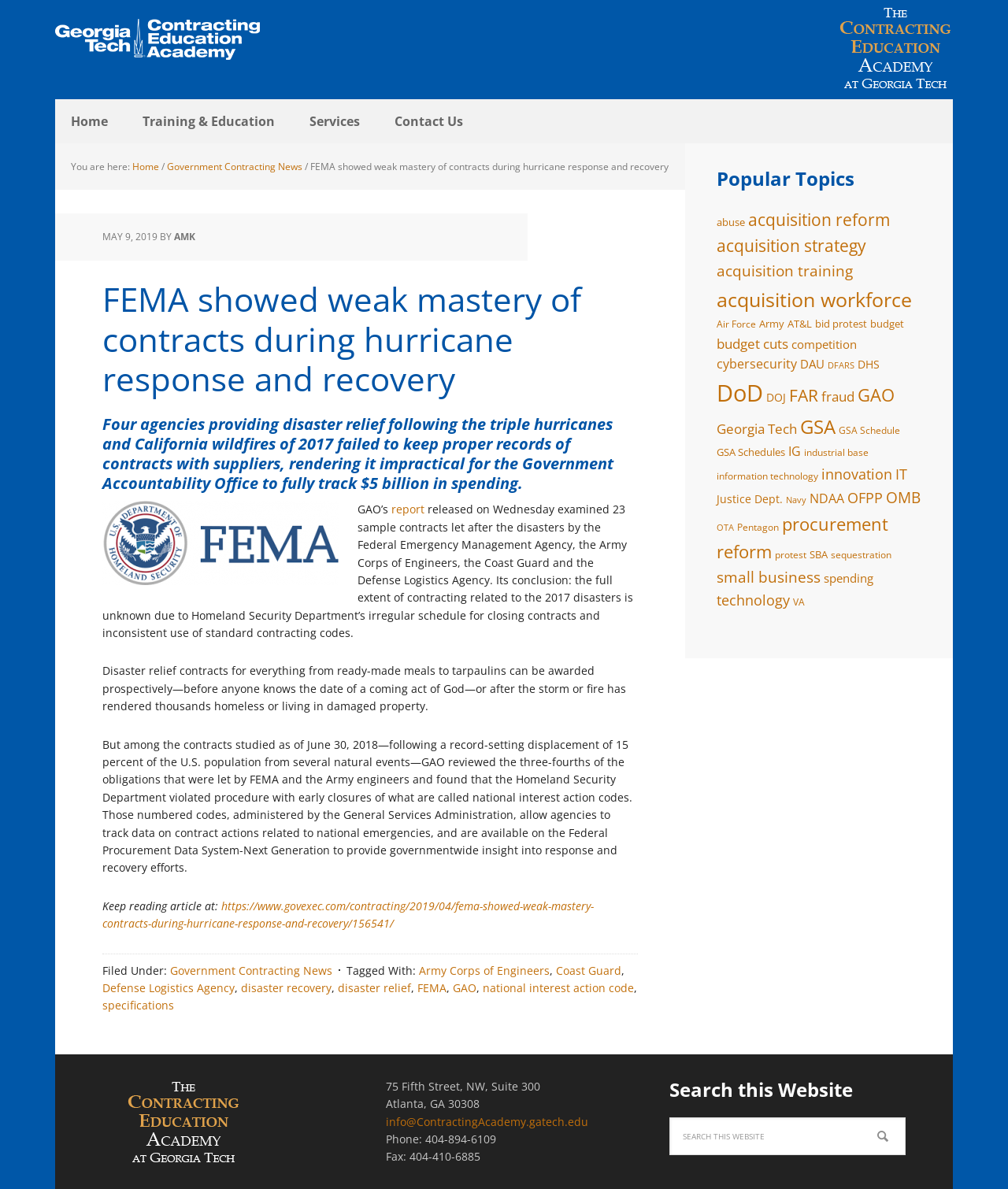Find the bounding box coordinates for the HTML element described as: "Justice Dept.". The coordinates should consist of four float values between 0 and 1, i.e., [left, top, right, bottom].

[0.711, 0.413, 0.777, 0.426]